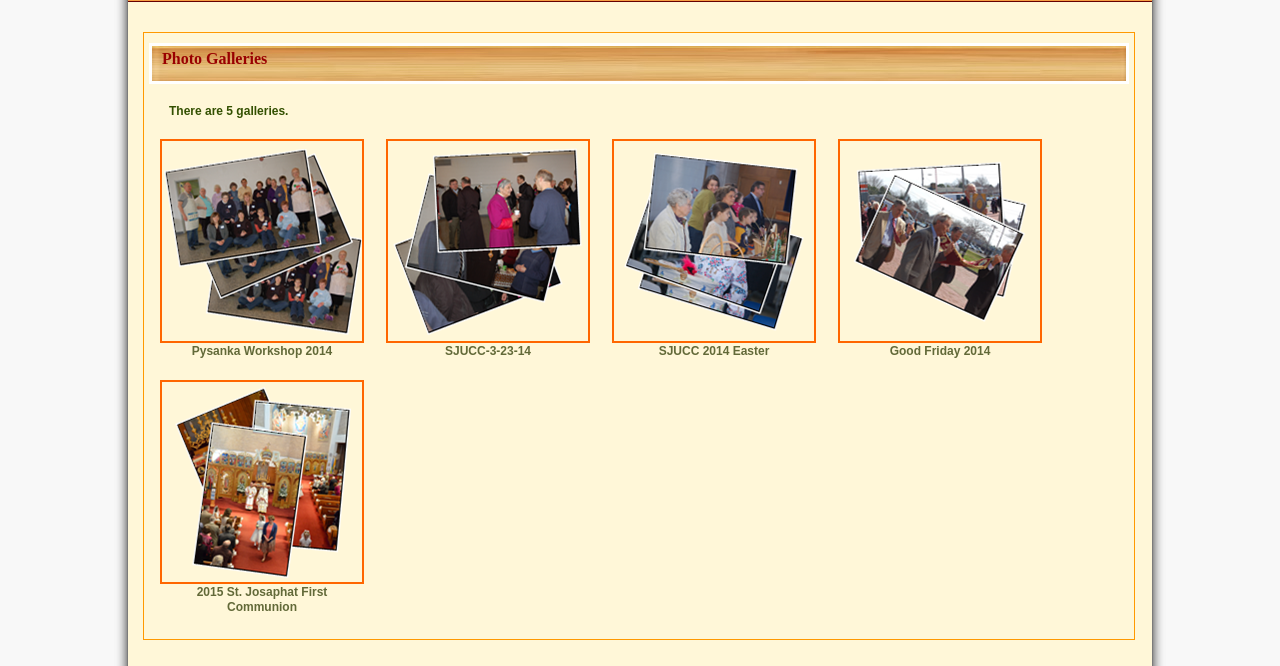Find the bounding box coordinates for the HTML element described as: "SJUCC-3-23-14 148 photo(s) 148". The coordinates should consist of four float values between 0 and 1, i.e., [left, top, right, bottom].

[0.302, 0.35, 0.461, 0.538]